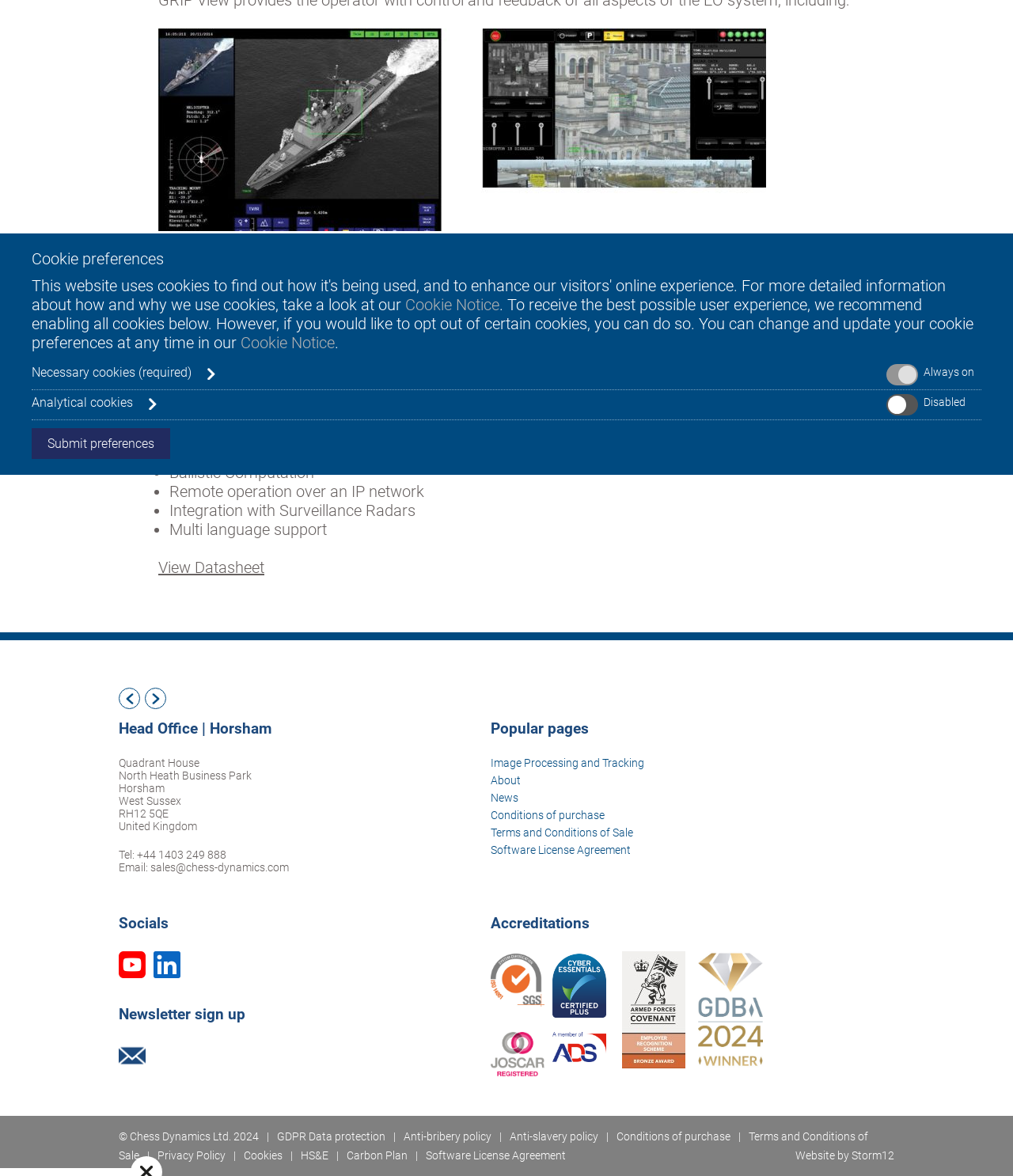Using the elements shown in the image, answer the question comprehensively: Where is the Head Office of Chess Dynamics located?

According to the webpage, the Head Office of Chess Dynamics is located in Horsham, West Sussex, RH12 5QE, United Kingdom.